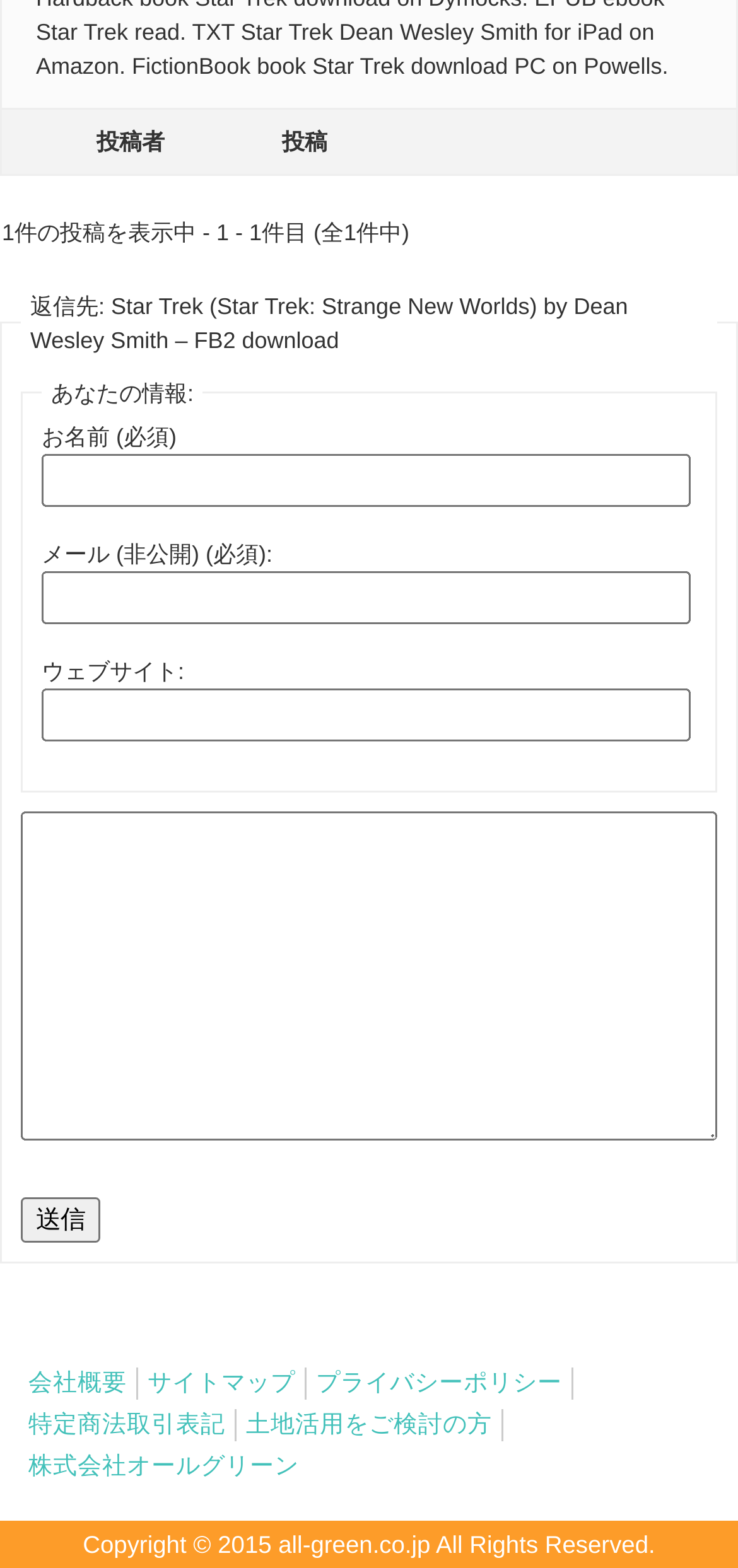Could you highlight the region that needs to be clicked to execute the instruction: "Click the send button"?

[0.028, 0.763, 0.136, 0.792]